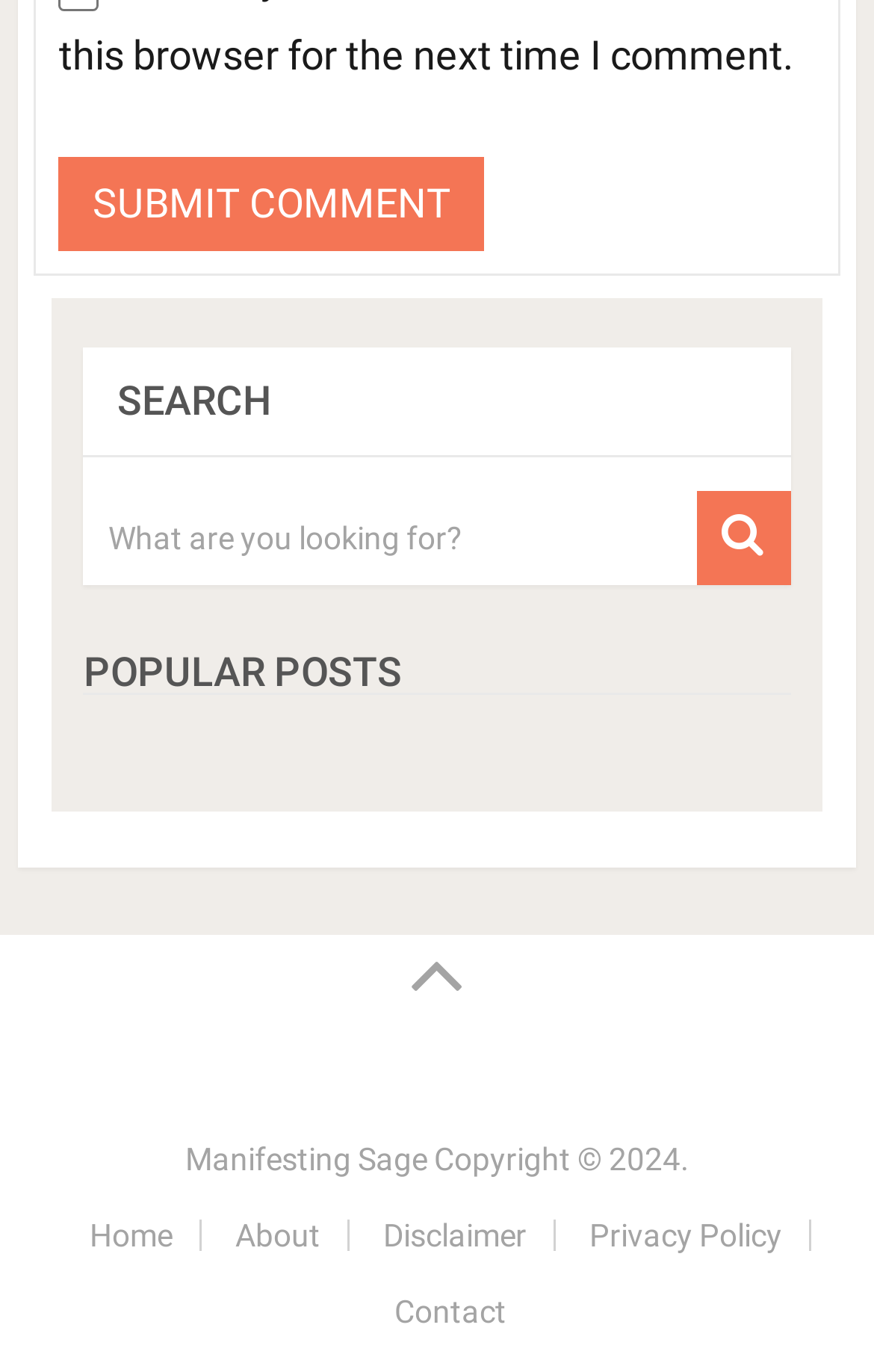Please locate the UI element described by "Privacy Policy" and provide its bounding box coordinates.

[0.674, 0.887, 0.895, 0.914]